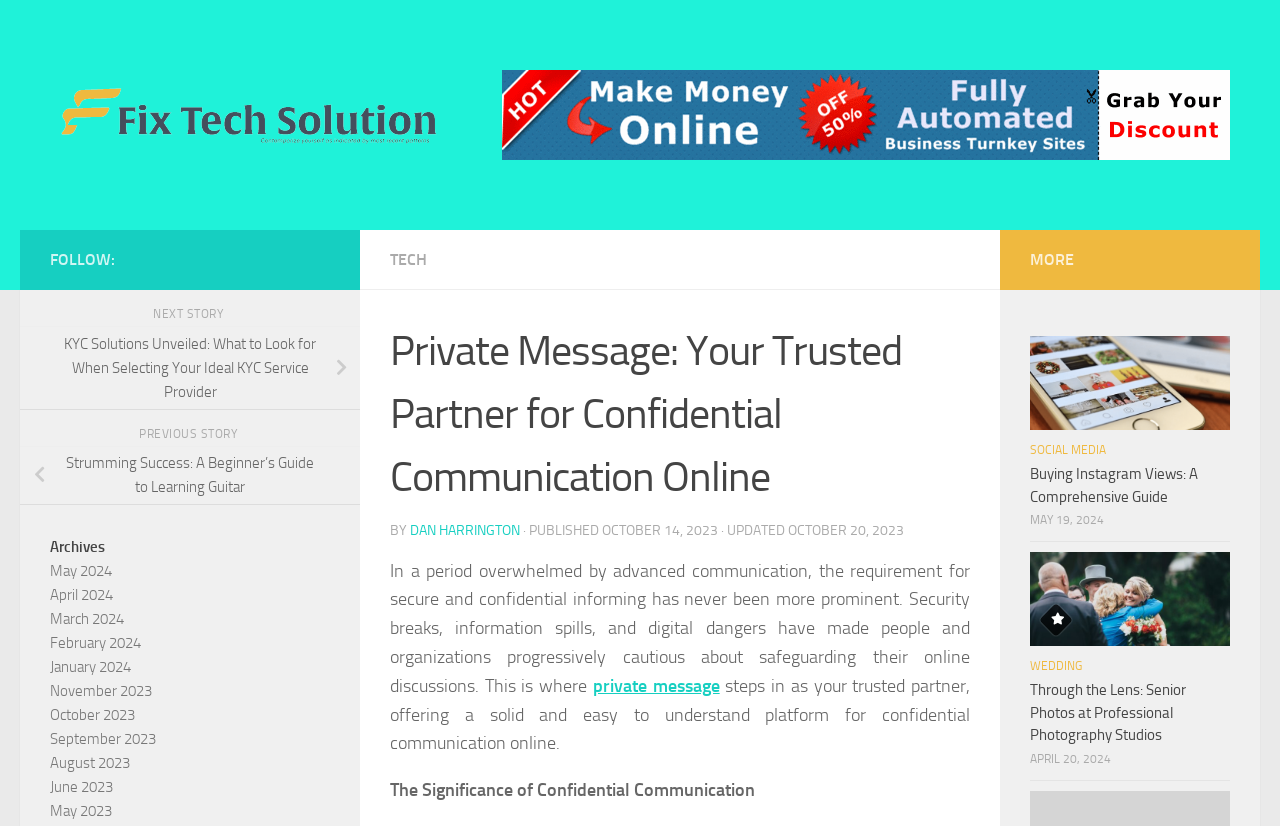What is the purpose of the website?
Give a detailed explanation using the information visible in the image.

I deduced the answer by reading the static text element that says 'In a period overwhelmed by advanced communication, the requirement for secure and confidential informing has never been more prominent.' which implies that the website is related to confidential communication.